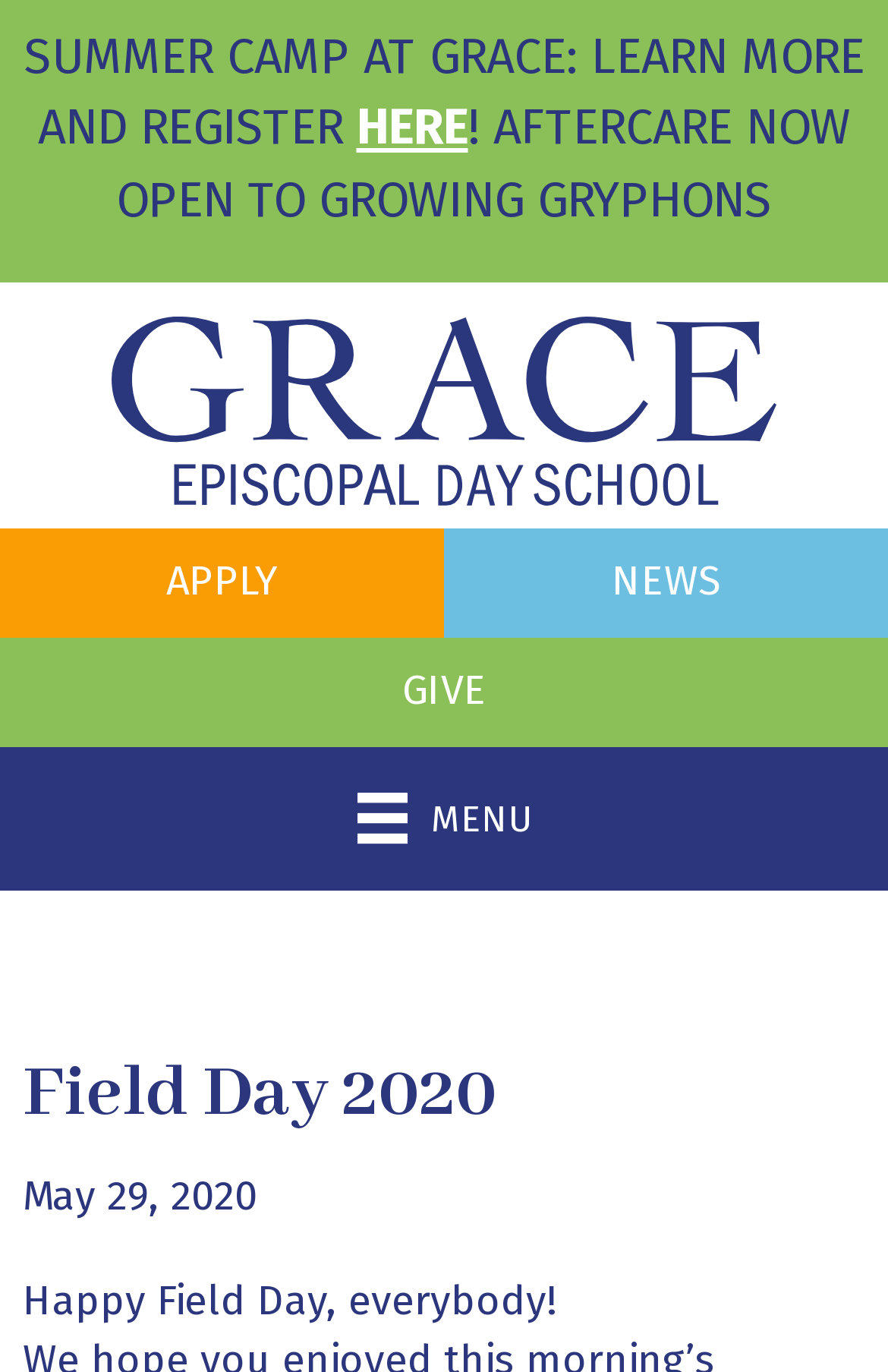Please reply with a single word or brief phrase to the question: 
What is the event being celebrated?

Field Day